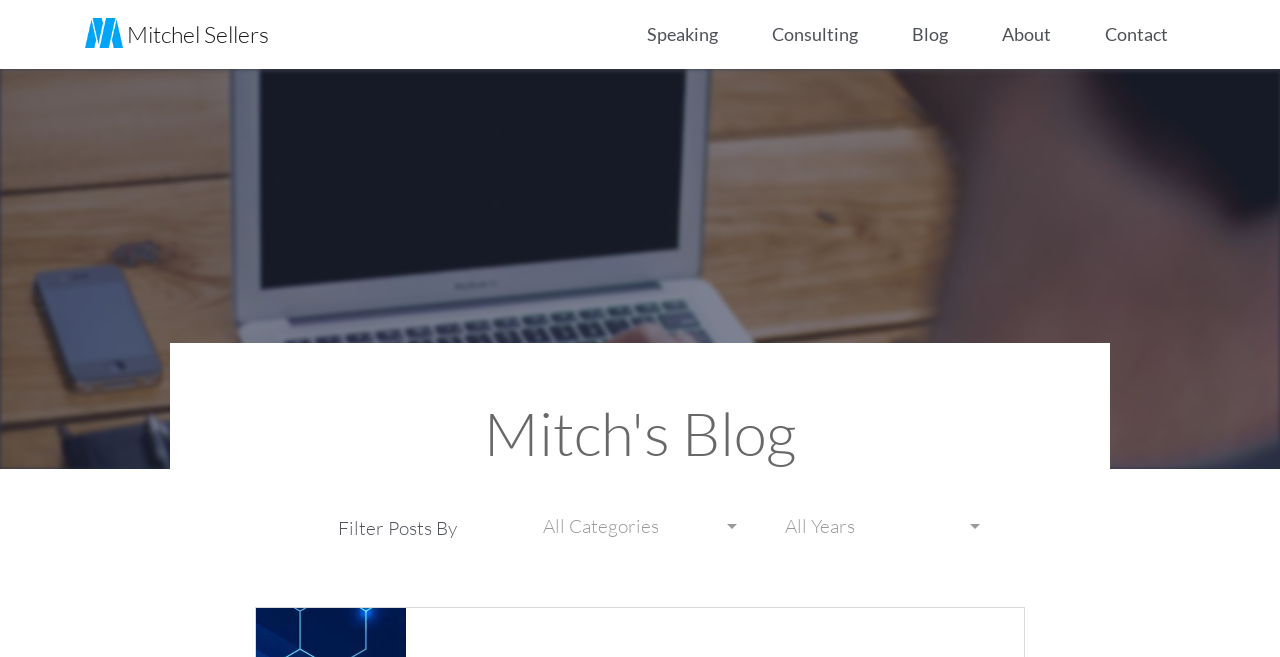Respond to the following question using a concise word or phrase: 
What is the default selected option for the Category filter?

All Categories